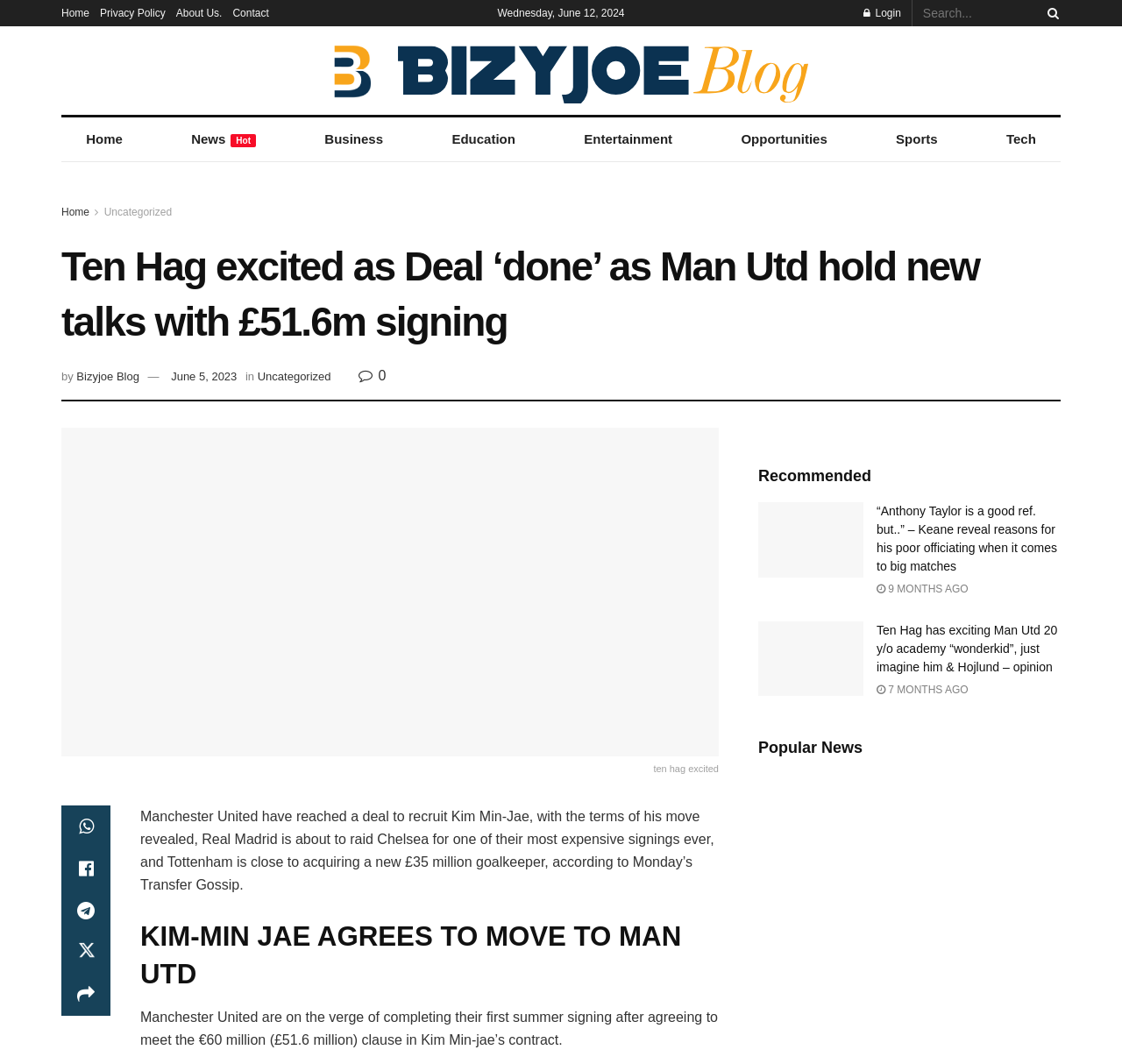Identify the bounding box coordinates of the clickable region necessary to fulfill the following instruction: "Visit the home page". The bounding box coordinates should be four float numbers between 0 and 1, i.e., [left, top, right, bottom].

[0.055, 0.0, 0.08, 0.025]